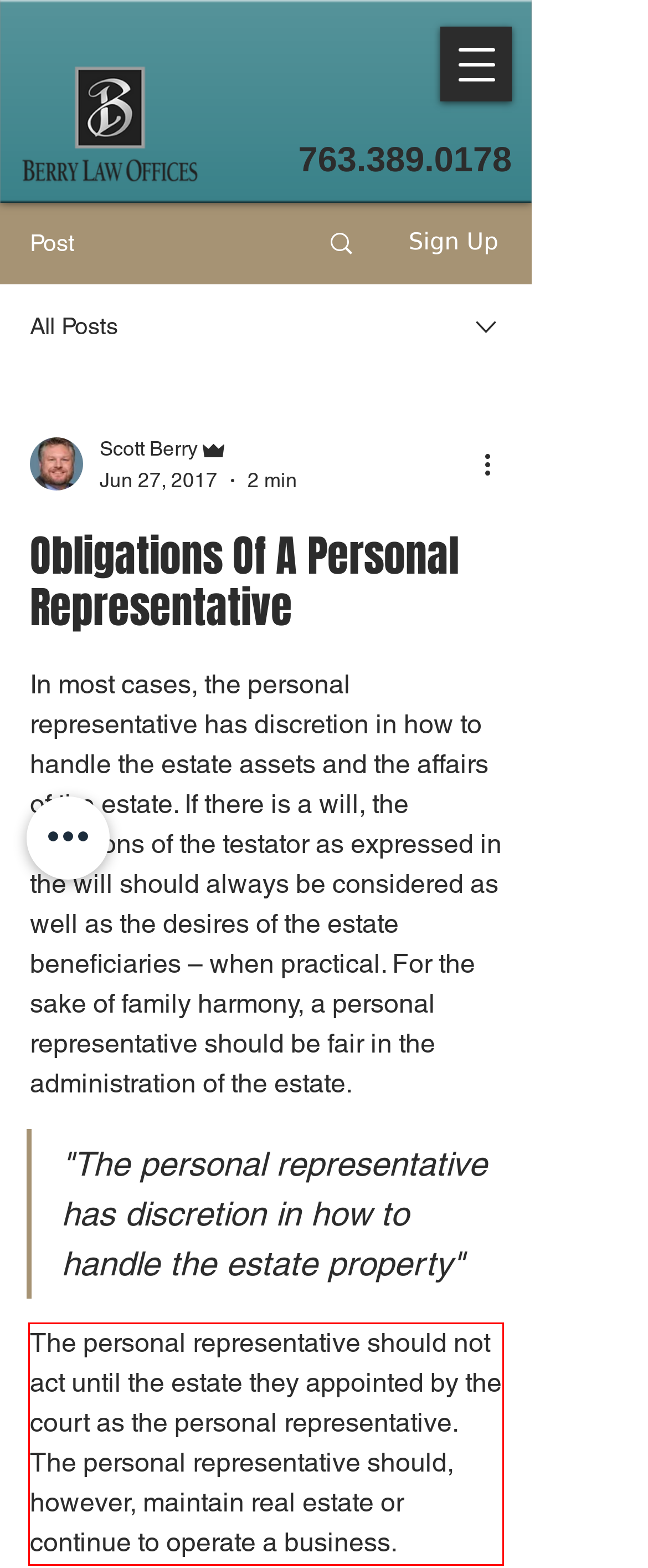You are presented with a screenshot containing a red rectangle. Extract the text found inside this red bounding box.

The personal representative should not act until the estate they appointed by the court as the personal representative. The personal representative should, however, maintain real estate or continue to operate a business.